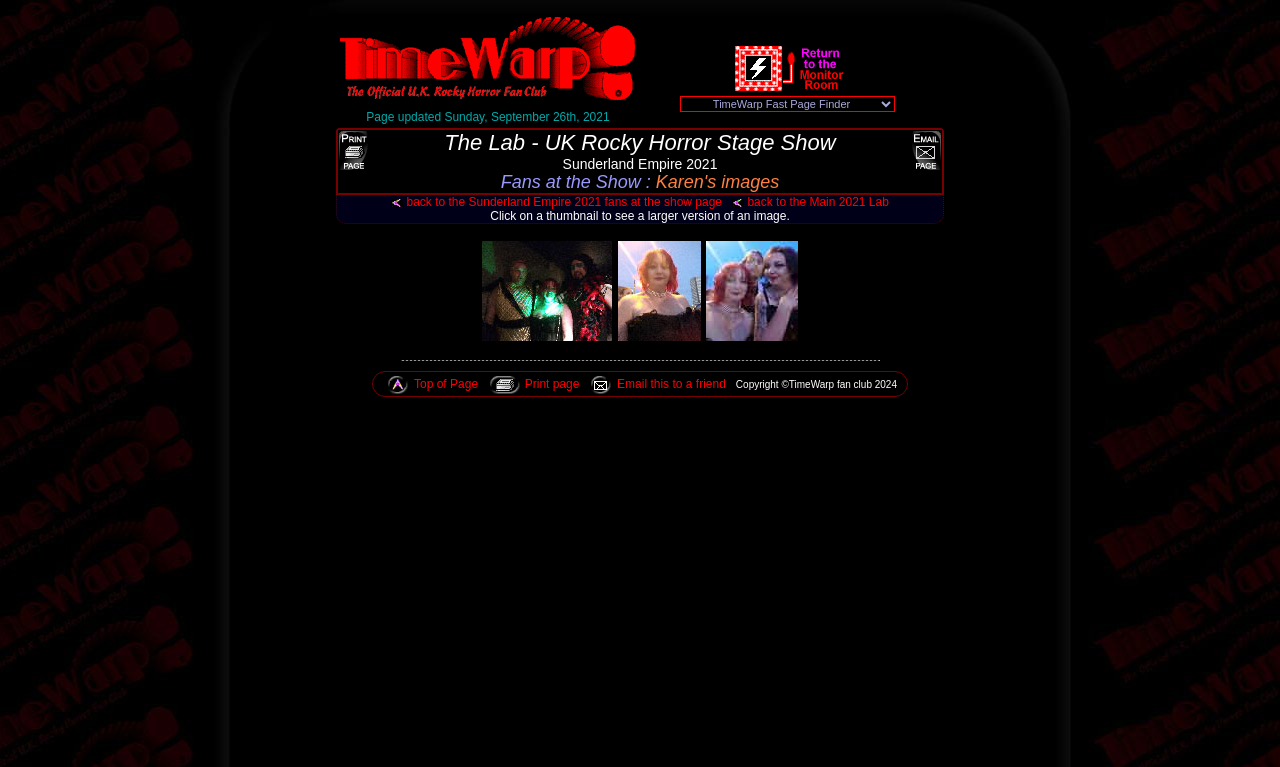What is the copyright year of the TimeWarp fan club?
Refer to the image and answer the question using a single word or phrase.

2024